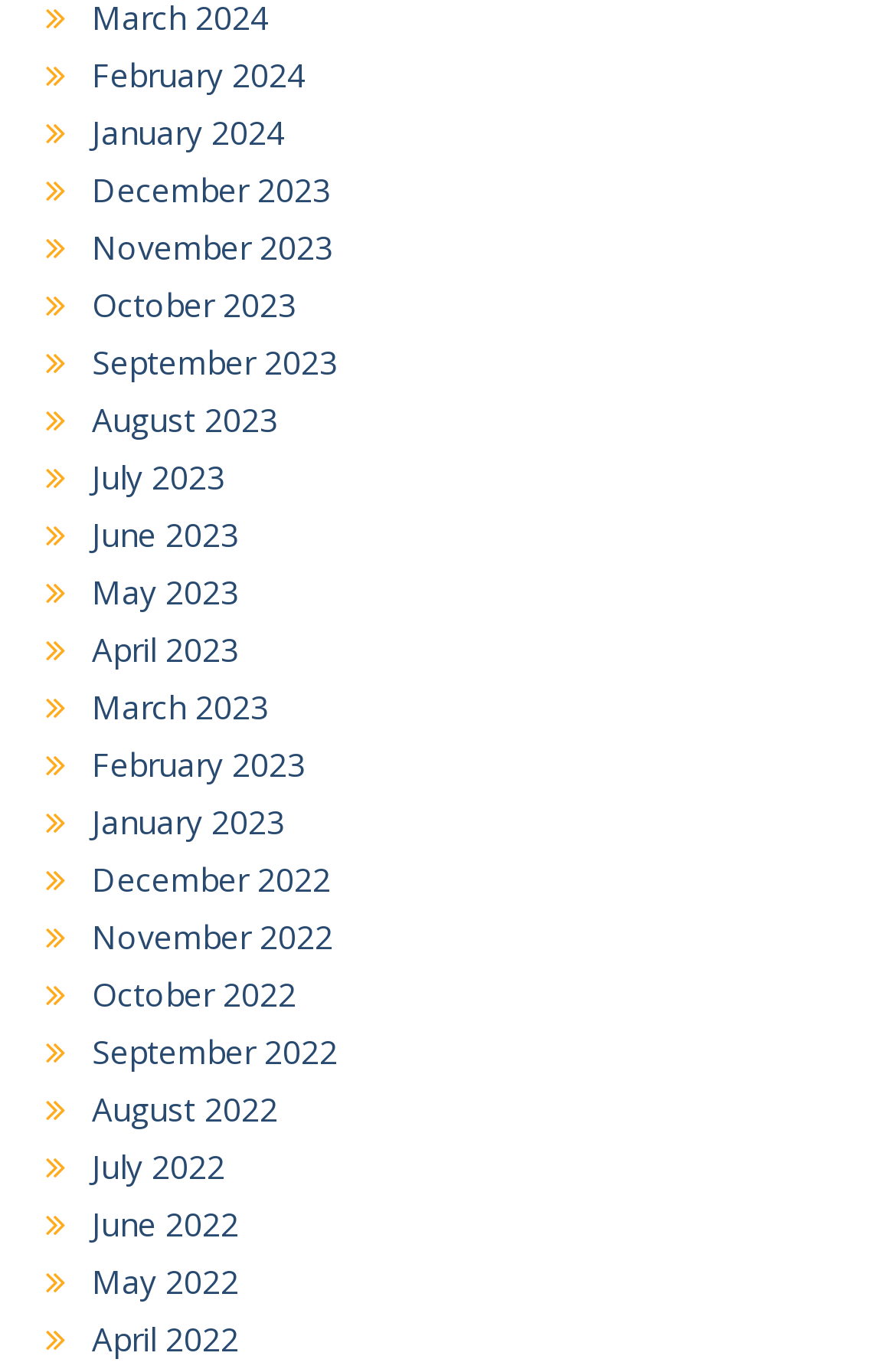Show the bounding box coordinates for the element that needs to be clicked to execute the following instruction: "go to January 2023". Provide the coordinates in the form of four float numbers between 0 and 1, i.e., [left, top, right, bottom].

[0.103, 0.584, 0.318, 0.616]